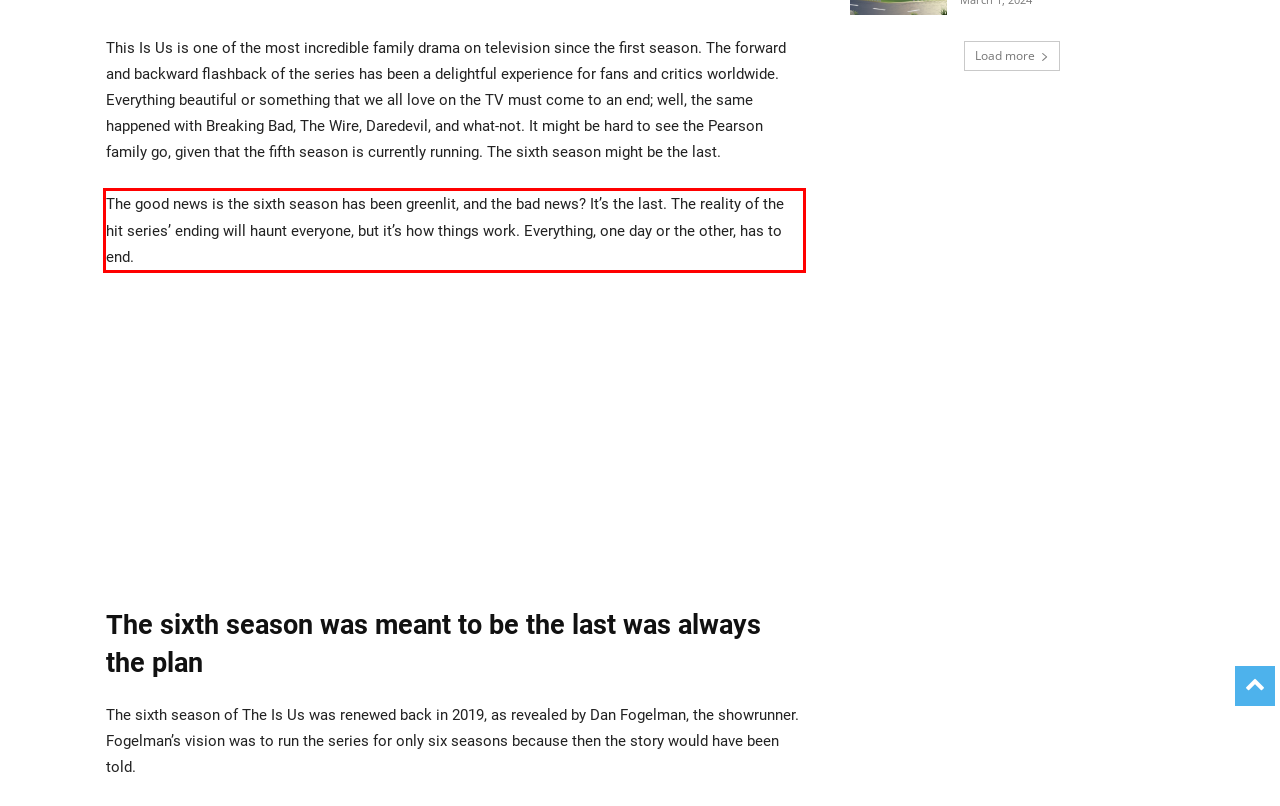Review the screenshot of the webpage and recognize the text inside the red rectangle bounding box. Provide the extracted text content.

The good news is the sixth season has been greenlit, and the bad news? It’s the last. The reality of the hit series’ ending will haunt everyone, but it’s how things work. Everything, one day or the other, has to end.